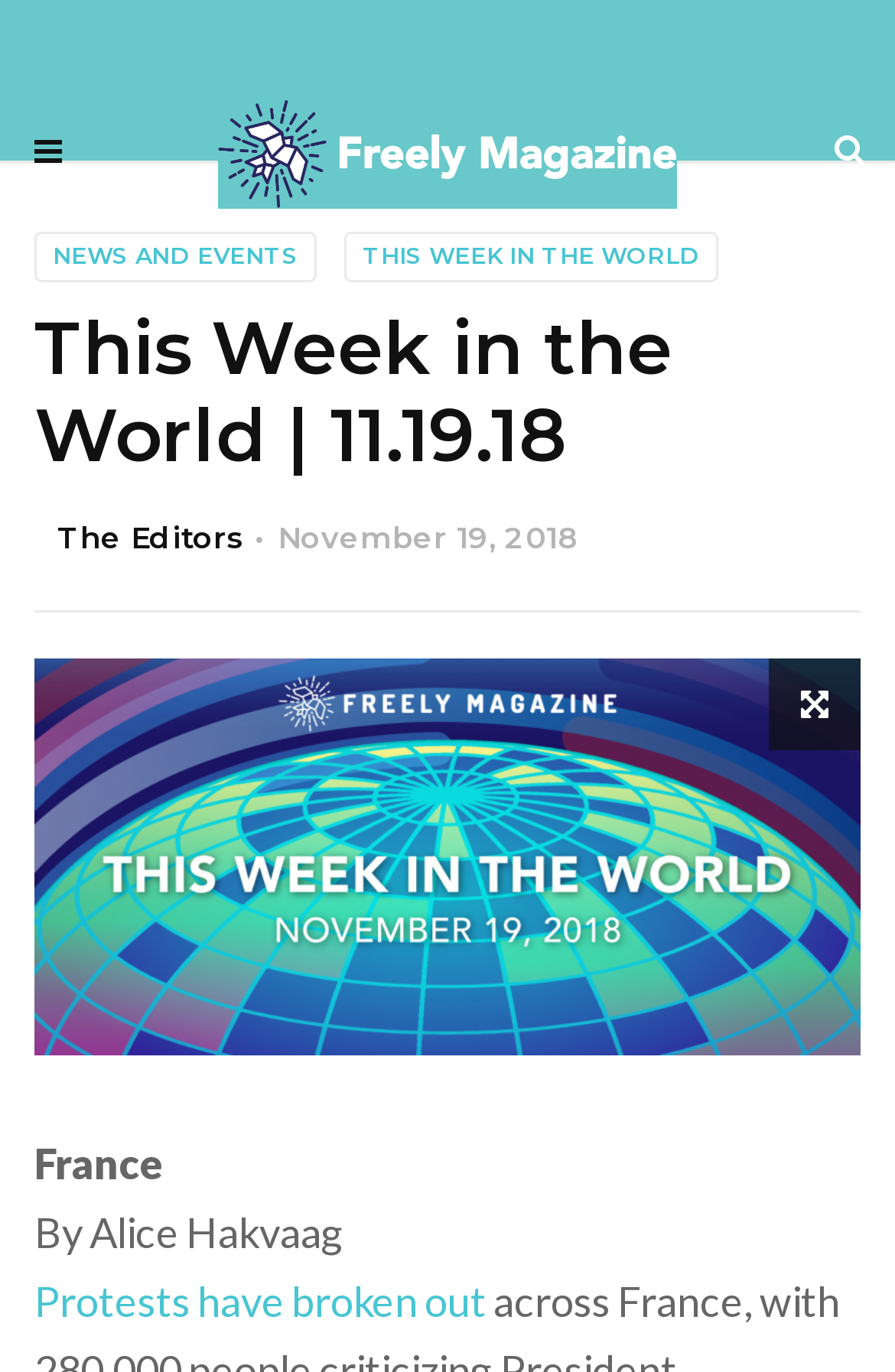Use one word or a short phrase to answer the question provided: 
What is the category of the article?

NEWS AND EVENTS